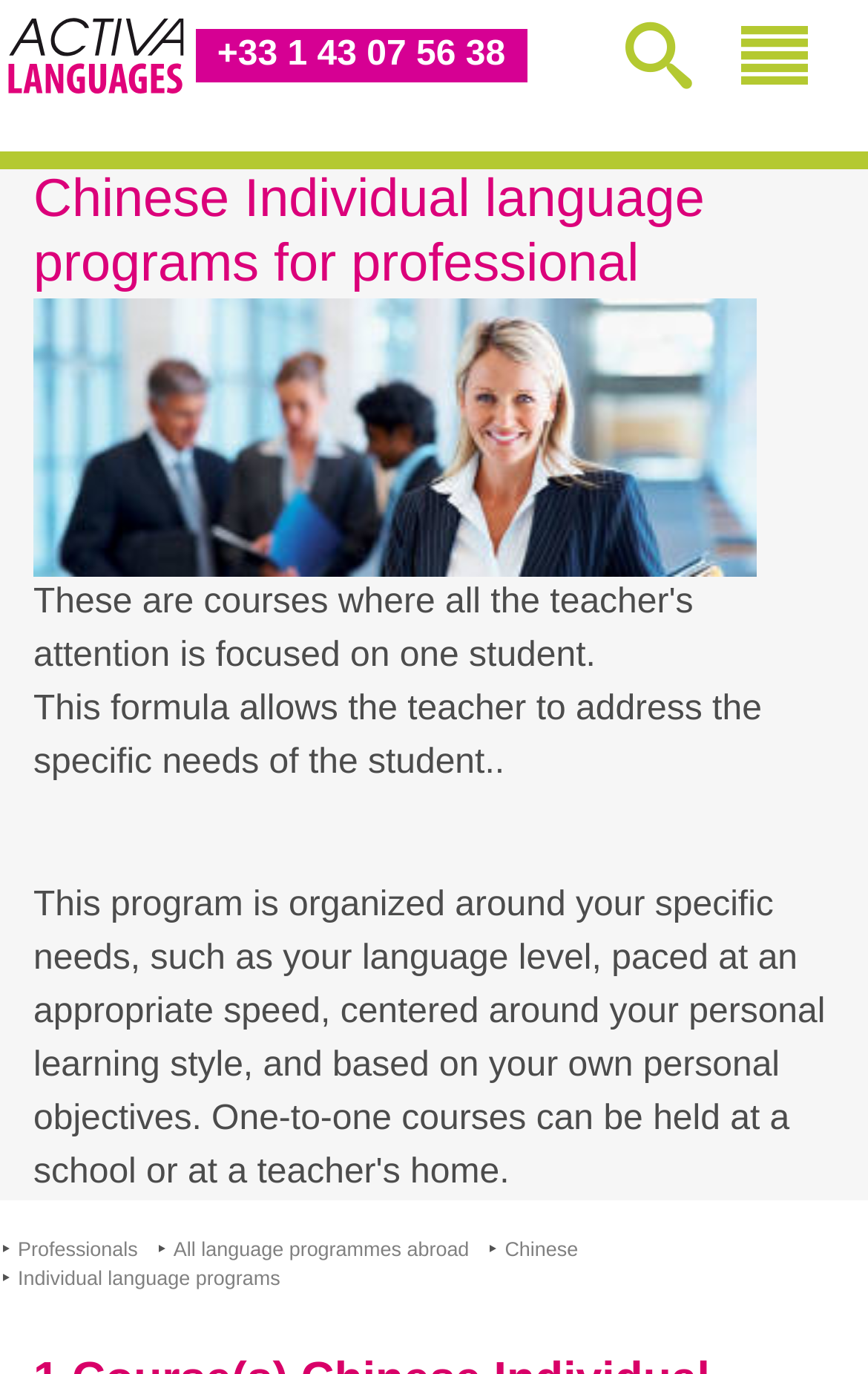What is the language being studied?
Please provide a comprehensive answer based on the visual information in the image.

I found the language being studied by looking at the heading element with the text 'Chinese Individual language programs for professional' located at the top of the webpage, with a bounding box of [0.038, 0.123, 0.962, 0.217].